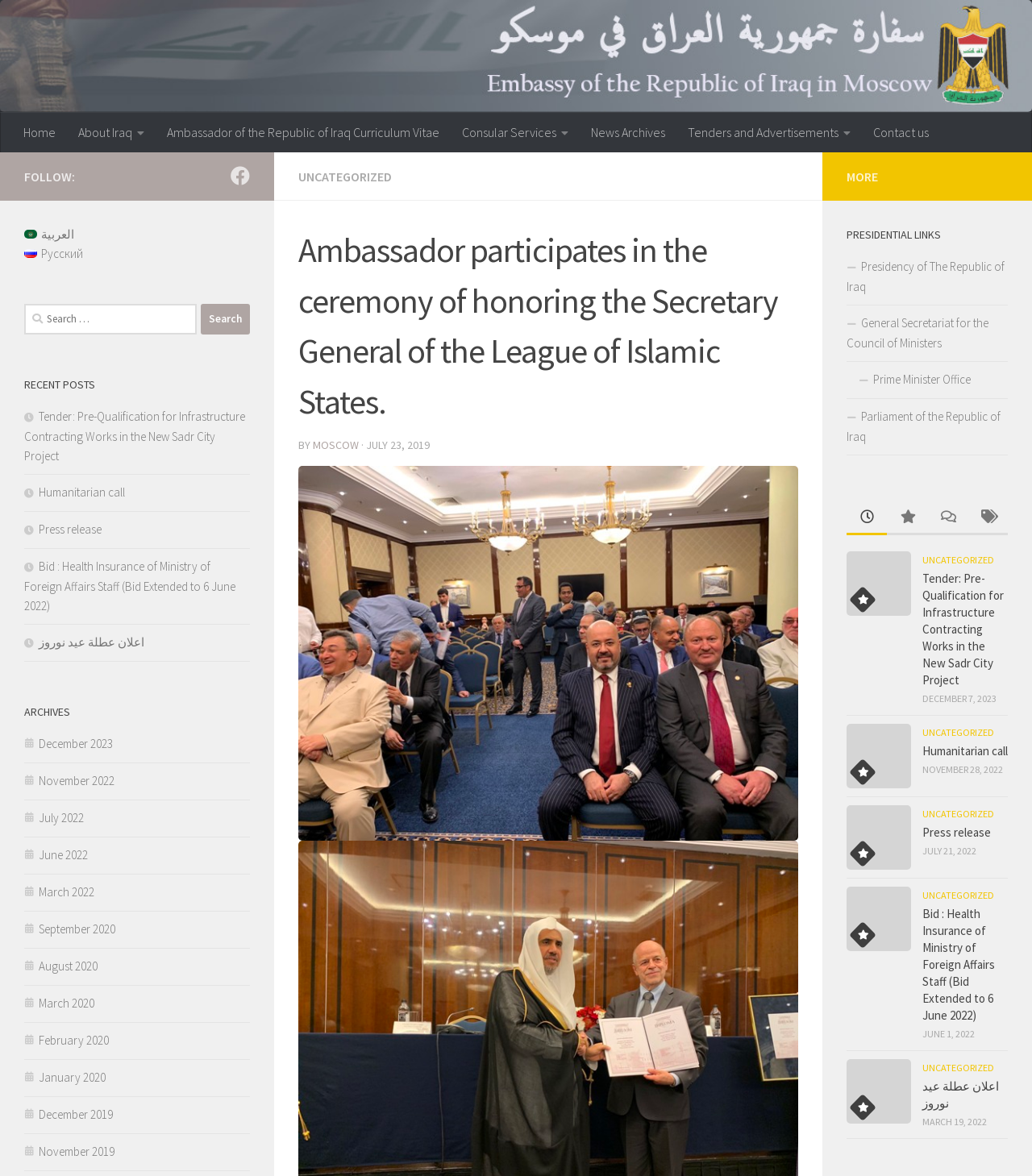Provide a brief response in the form of a single word or phrase:
What is the category of the 'Tender: Pre-Qualification for Infrastructure Contracting Works in the New Sadr City Project' link?

UNCATEGORIZED